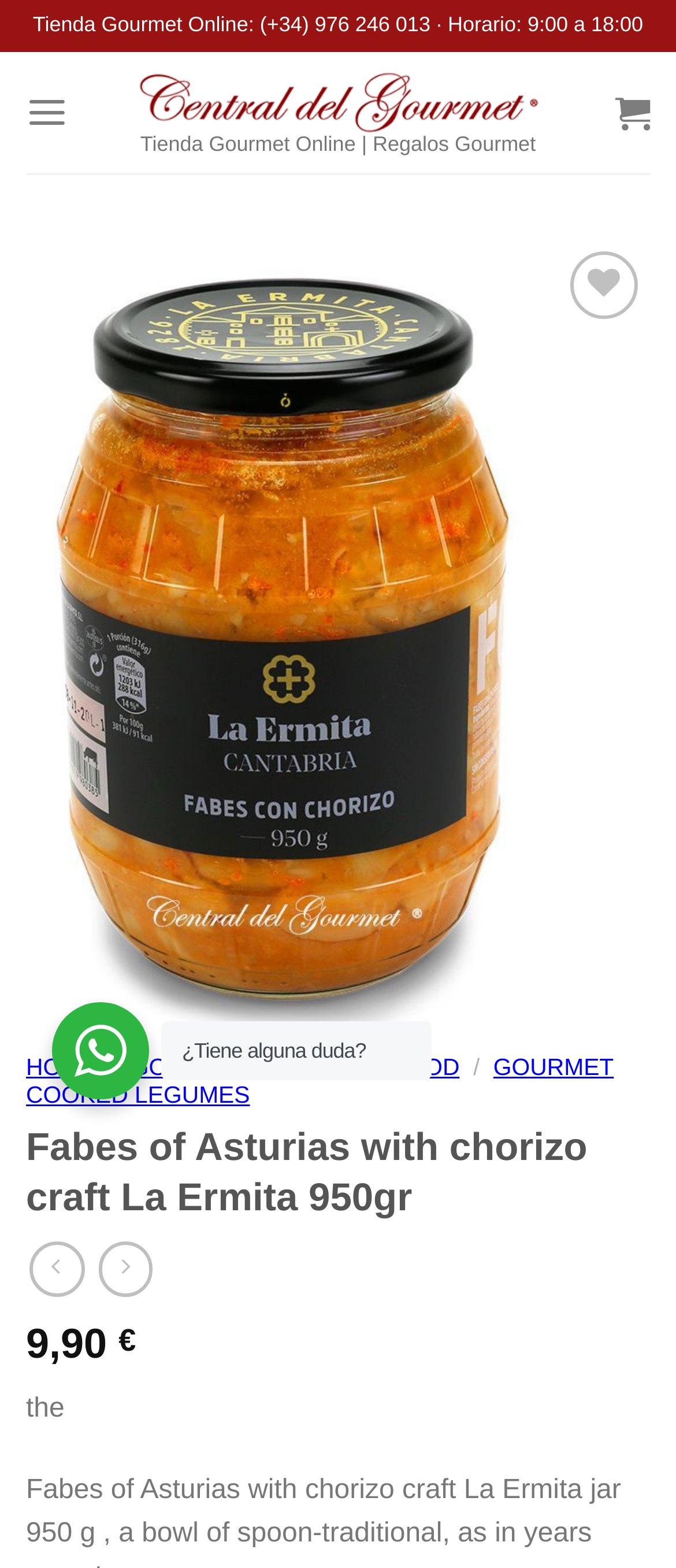What is the price of the Fabes of Asturias with chorizo craft La Ermita?
Answer the question with a single word or phrase, referring to the image.

9,90 €